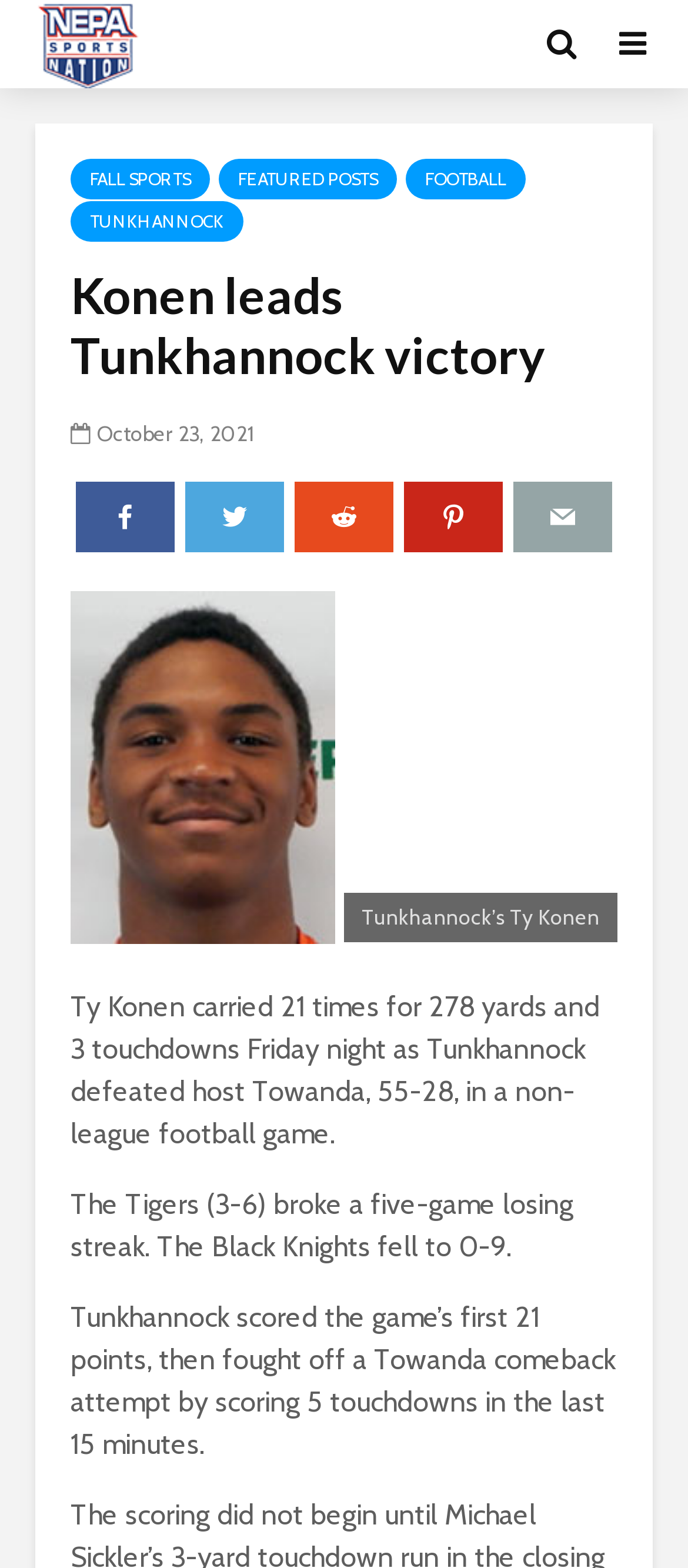Given the element description: "Twitter", predict the bounding box coordinates of the UI element it refers to, using four float numbers between 0 and 1, i.e., [left, top, right, bottom].

[0.269, 0.307, 0.413, 0.352]